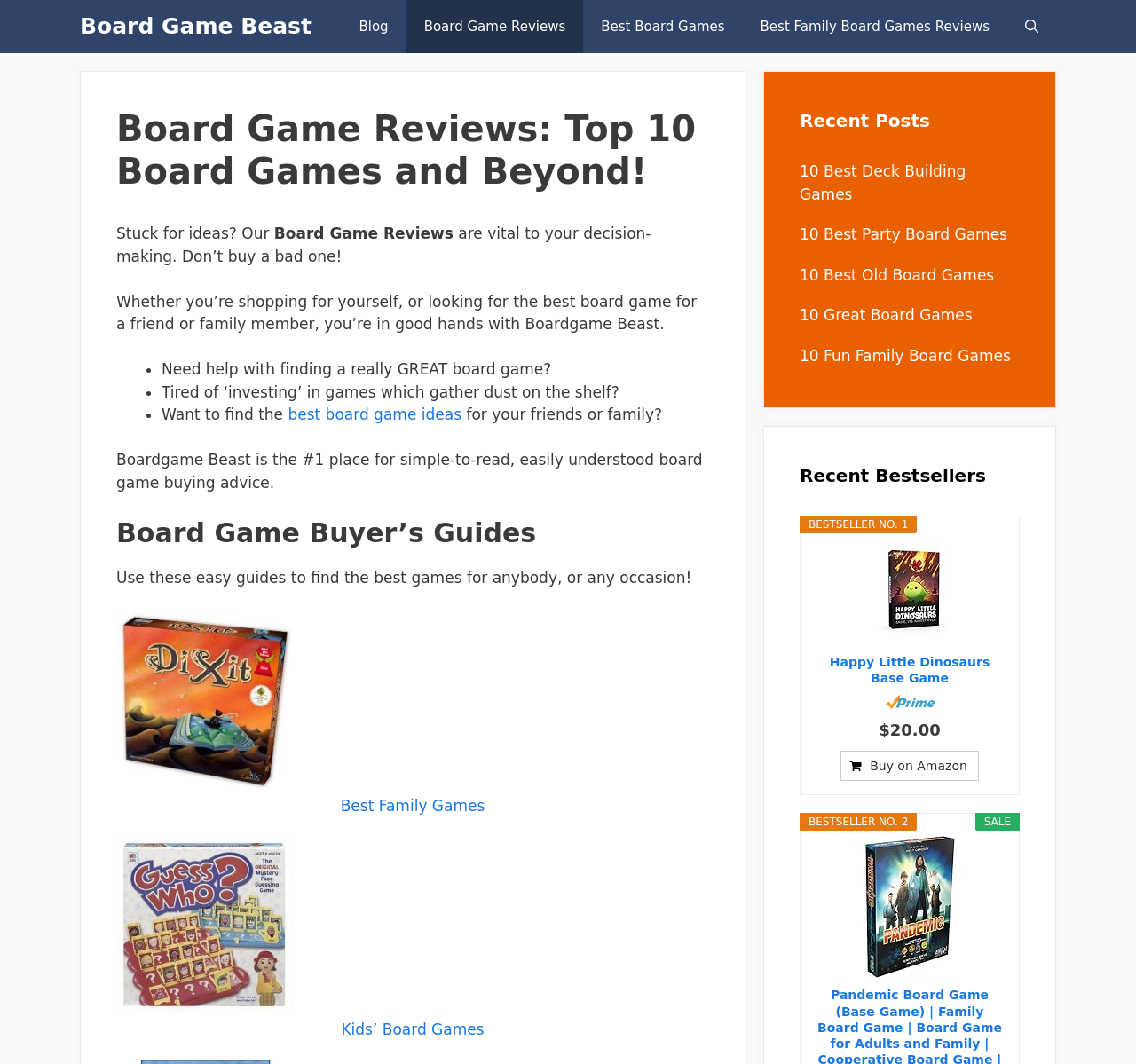Generate the text of the webpage's primary heading.

Board Game Reviews: Top 10 Board Games and Beyond!